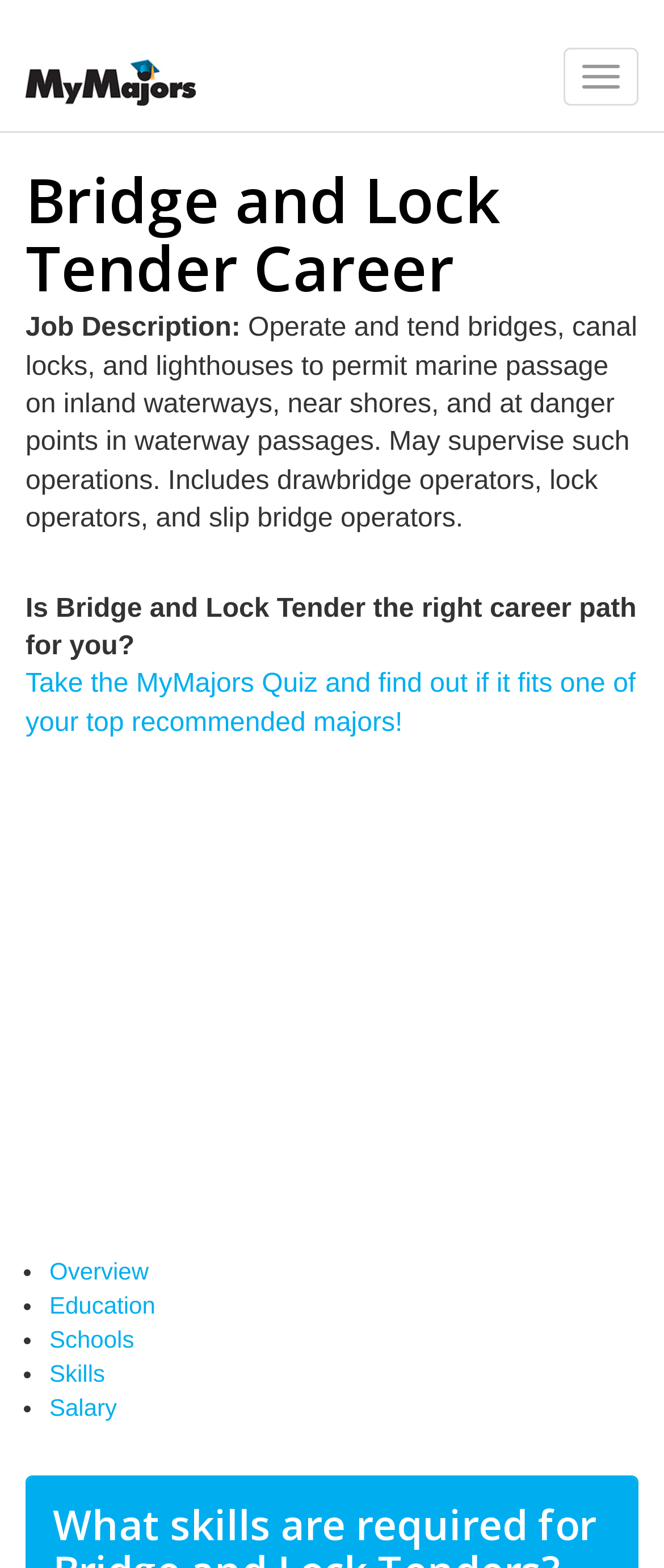What is the name of the logo on the webpage?
Examine the image closely and answer the question with as much detail as possible.

I found the logo by looking at the image element on the webpage. The image element has a description 'MyMajors Logo', which indicates that it is the logo of MyMajors.